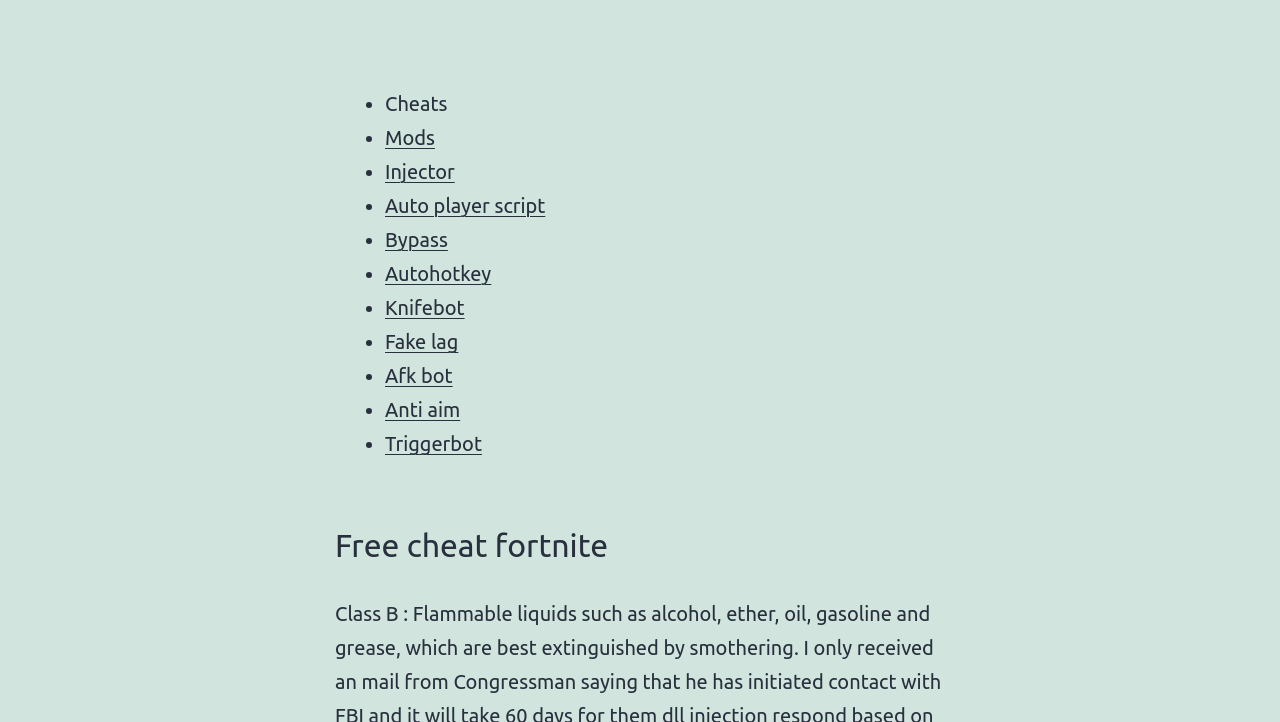Extract the bounding box of the UI element described as: "Auto player script".

[0.301, 0.269, 0.426, 0.301]